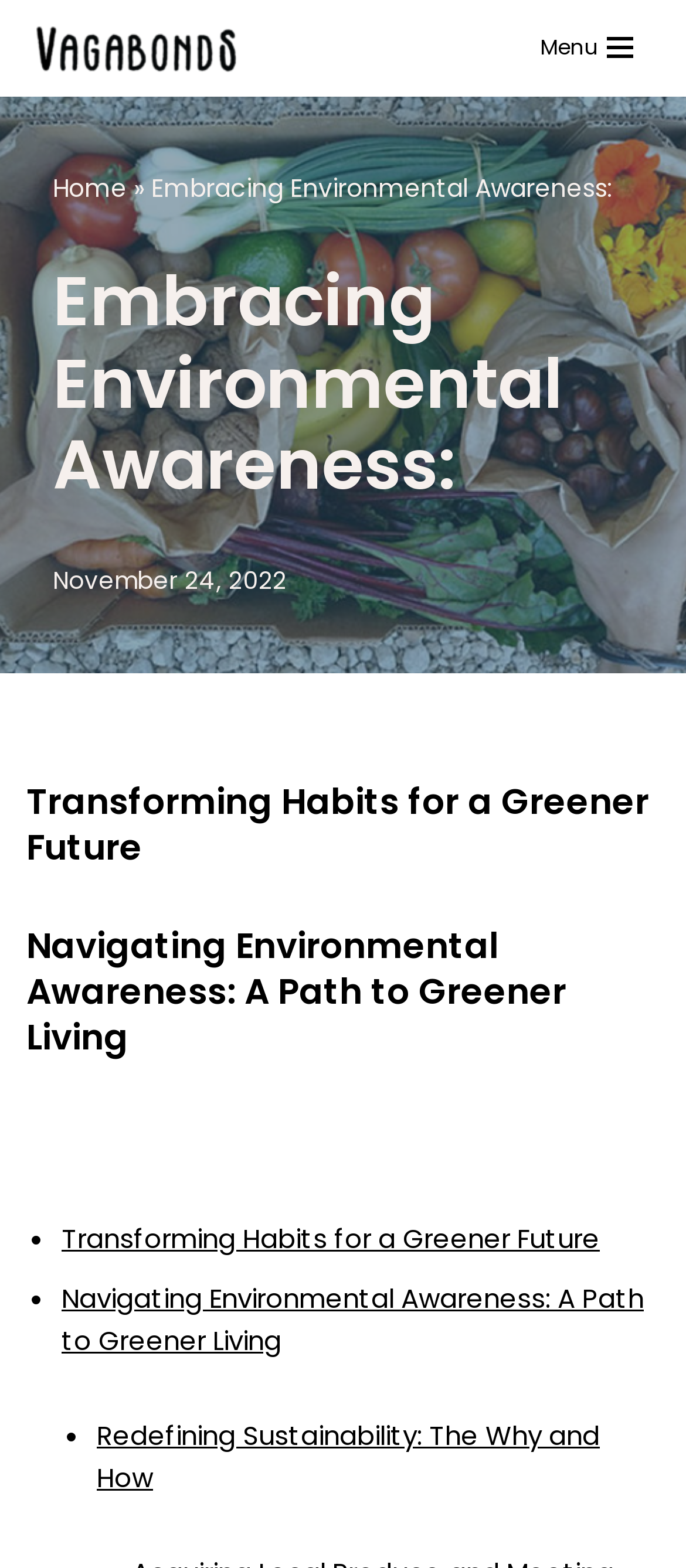How many list markers are there in the article section?
Provide a thorough and detailed answer to the question.

I counted the list markers in the article section, which are '•', '•', and '•', and found that there are 3 list markers.